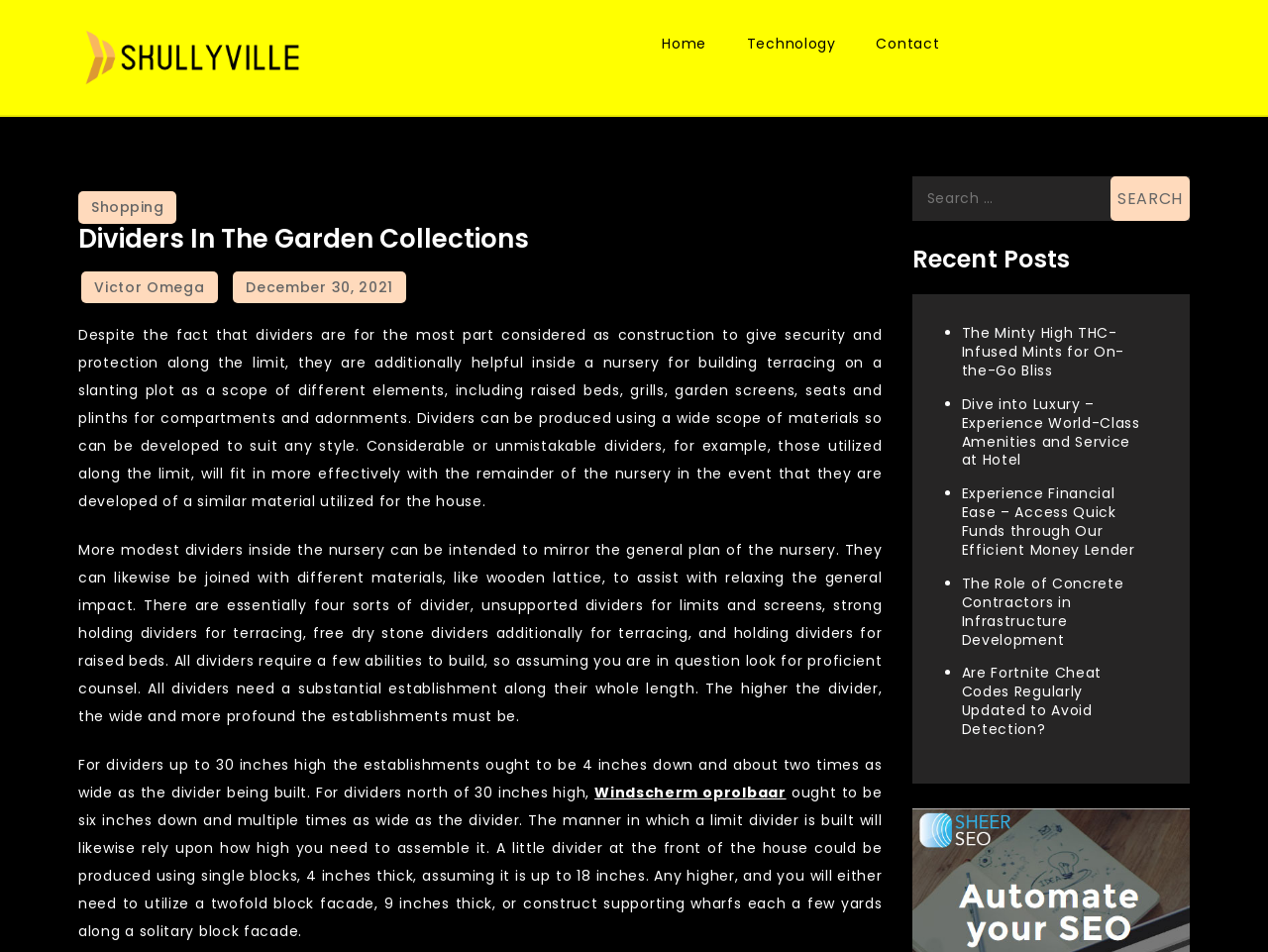Produce an extensive caption that describes everything on the webpage.

The webpage is about "Dividers in the Garden collections" and appears to be a blog or article page. At the top, there is a header section with a logo and navigation links to "Home", "Technology", and "Contact". Below the header, there is a main content section with a heading "Dividers In The Garden Collections" and a series of paragraphs discussing the use and benefits of dividers in gardens, including their functionality, materials, and design considerations.

To the right of the main content, there is a sidebar with a search box and a "Recent Posts" section, which lists four recent articles with links to each. The sidebar also contains a "Shopping" link at the top.

At the bottom of the page, there is a footer section with a "Positive fitness" logo and a link to "Victor Omega". There is also a date "December 30, 2021" and a time stamp.

Throughout the page, there are several links to other articles and websites, including "Windscherm oprolbaar" and "Positive fitness". The page also contains several images, including the "Positive fitness" logo.